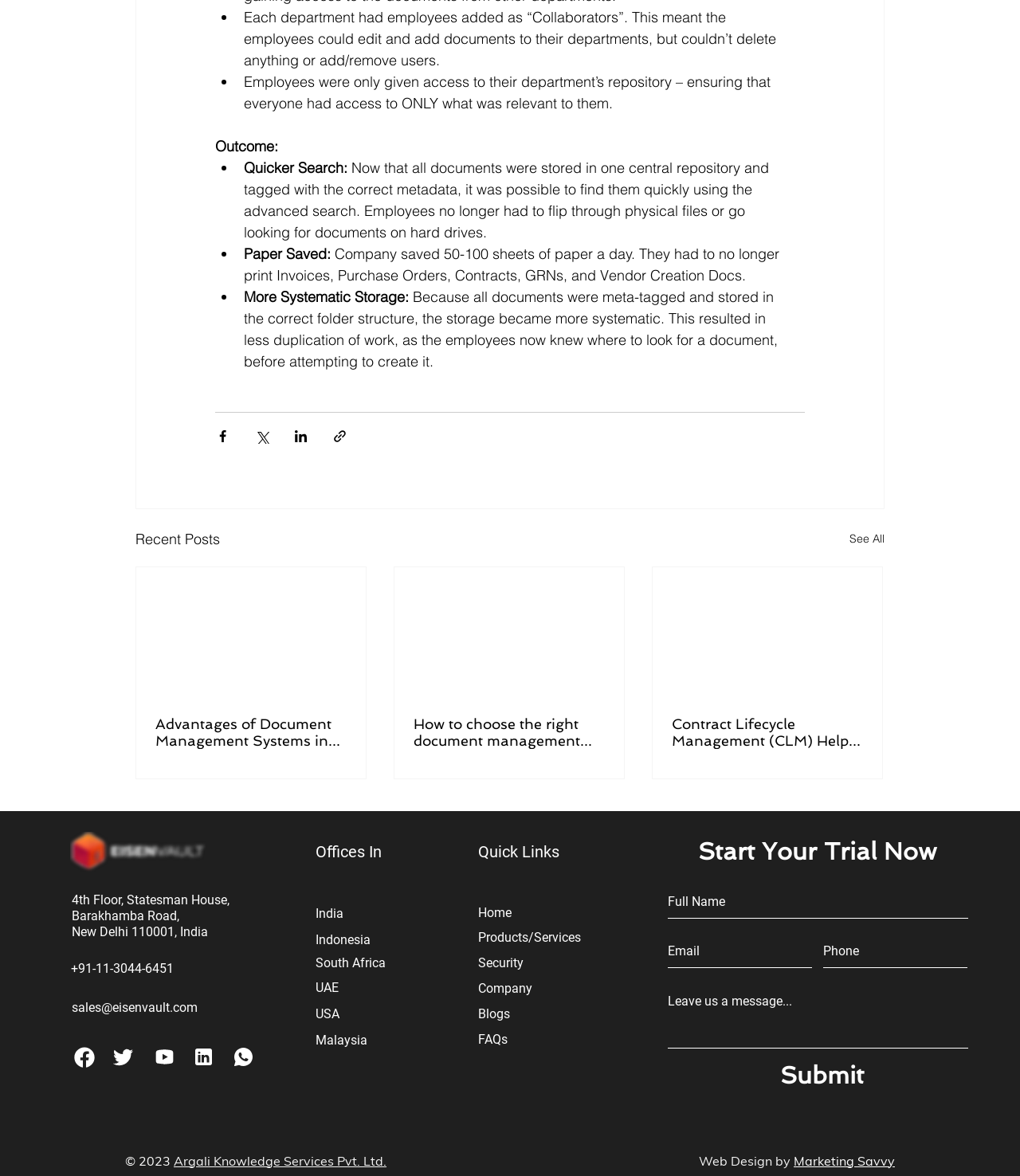Based on what you see in the screenshot, provide a thorough answer to this question: What is the benefit of having a central repository for documents?

According to the webpage, having a central repository for documents allows for quicker search, as all documents are stored in one place and tagged with the correct metadata, making it possible to find them quickly using the advanced search.